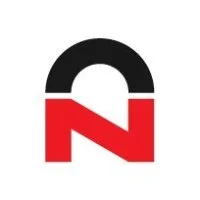Give a concise answer using one word or a phrase to the following question:
What type of brand is the logo suitable for?

Innovation or digital solutions